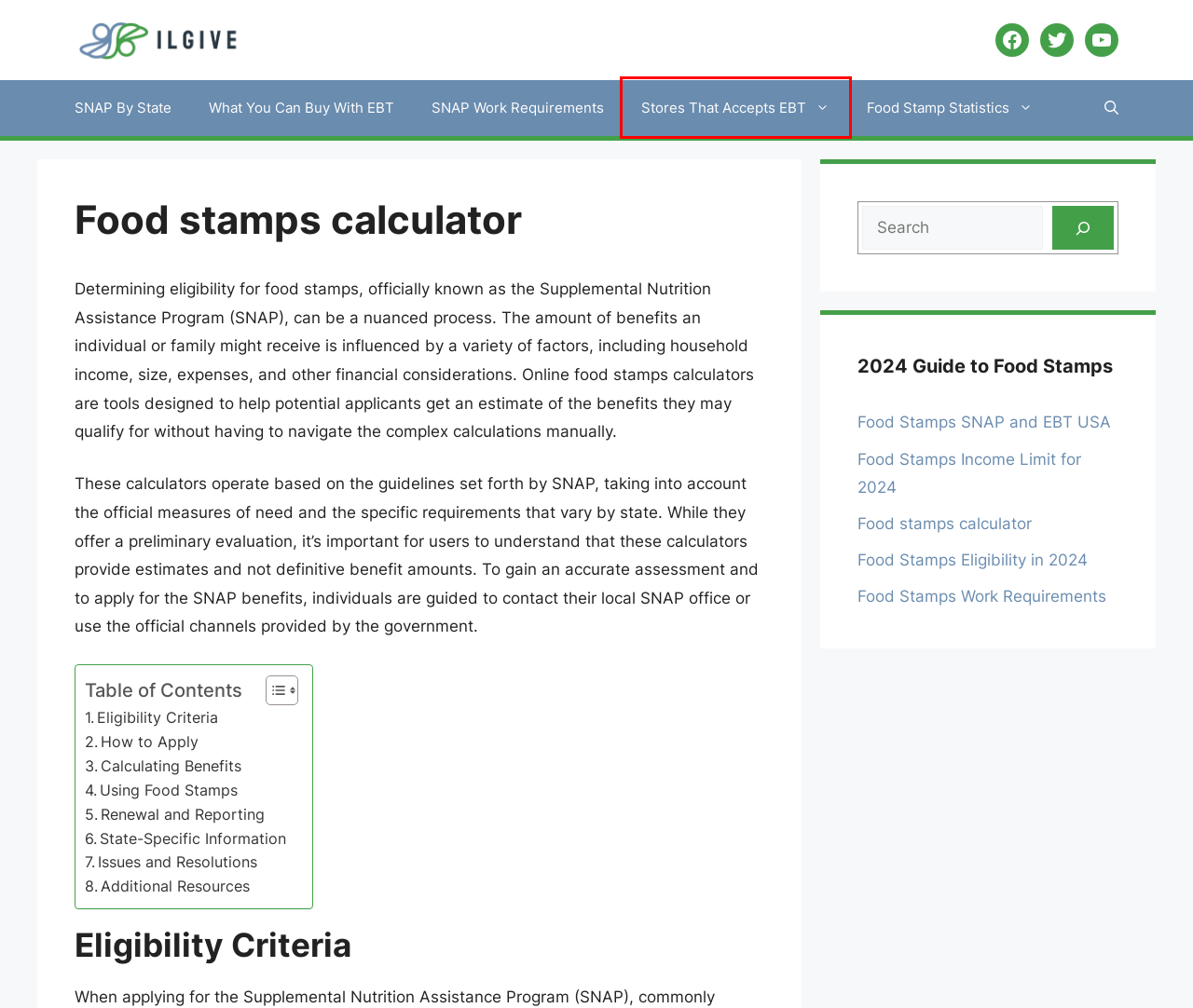Examine the screenshot of a webpage with a red bounding box around a specific UI element. Identify which webpage description best matches the new webpage that appears after clicking the element in the red bounding box. Here are the candidates:
A. How to Check Food Stamps Eligibility (2024) -
B. Food Stamps Income Limit for 2024 -
C. Food Stamps Work Requirements -
D. List of Stores That Accept EBT -
E. Food Stamps SNAP and EBT USA: Navigating Benefits and Eligibility -
F. SNAP: Food Stamps Statistics & Data - Nationwide & By State for 2024
G. Does Subway Accept EBT/Food Stamps? Find One Near You
H. What Can You Buy with EBT: Understanding Eligible Food Items -

D